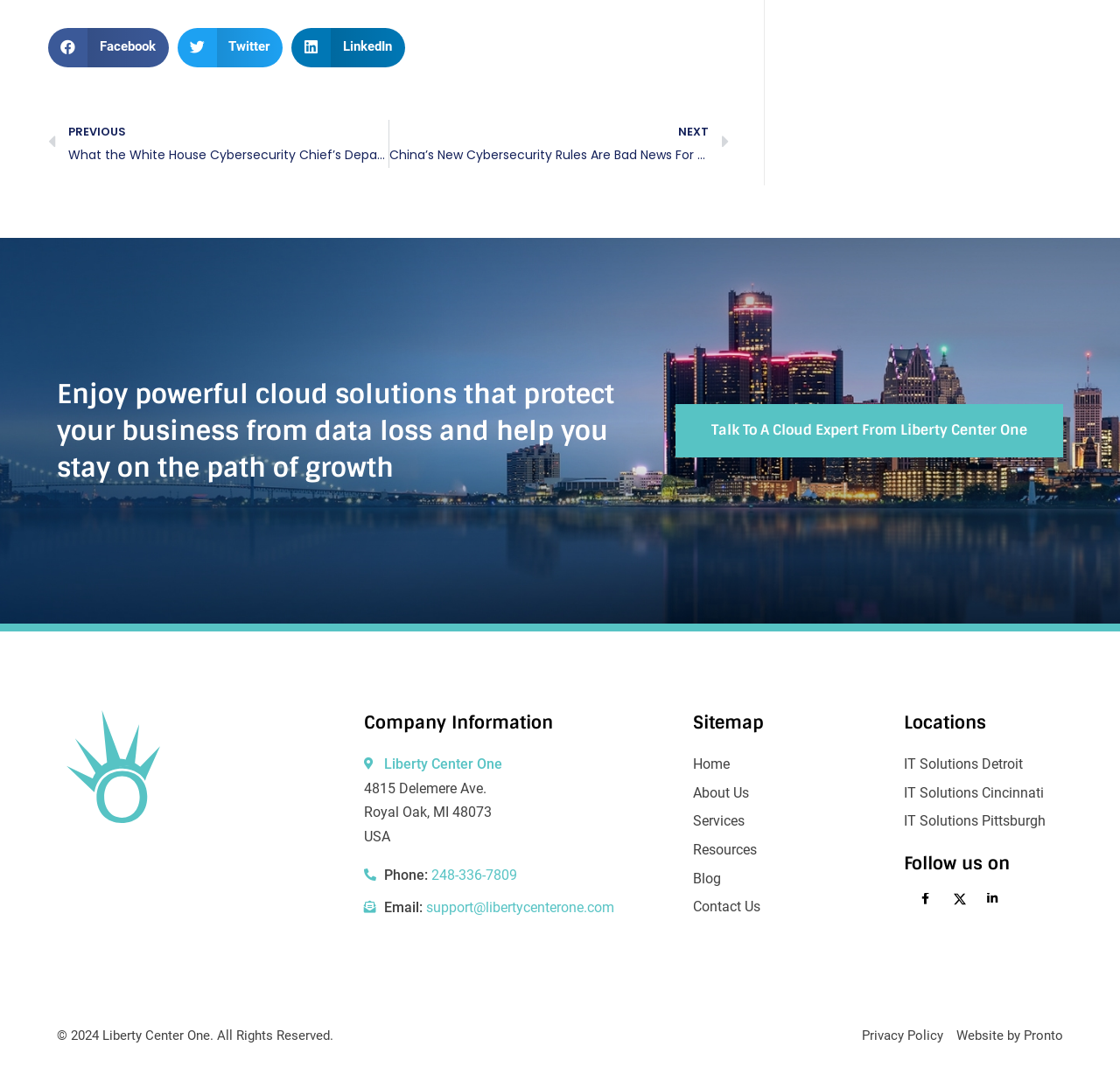Please determine the bounding box coordinates of the section I need to click to accomplish this instruction: "View the company sitemap".

[0.619, 0.661, 0.791, 0.684]